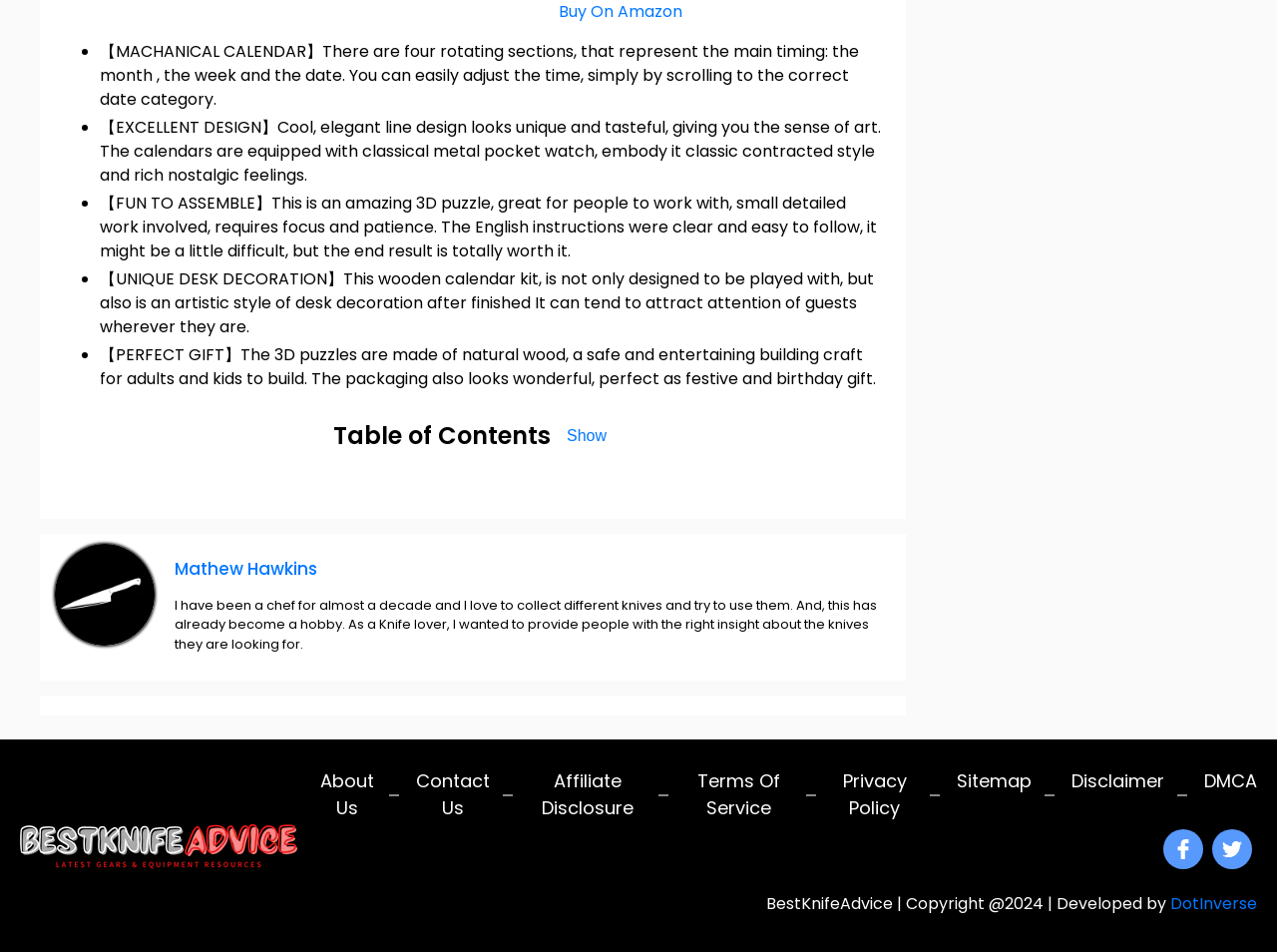Please identify the bounding box coordinates of the element that needs to be clicked to execute the following command: "Read the news". Provide the bounding box using four float numbers between 0 and 1, formatted as [left, top, right, bottom].

None